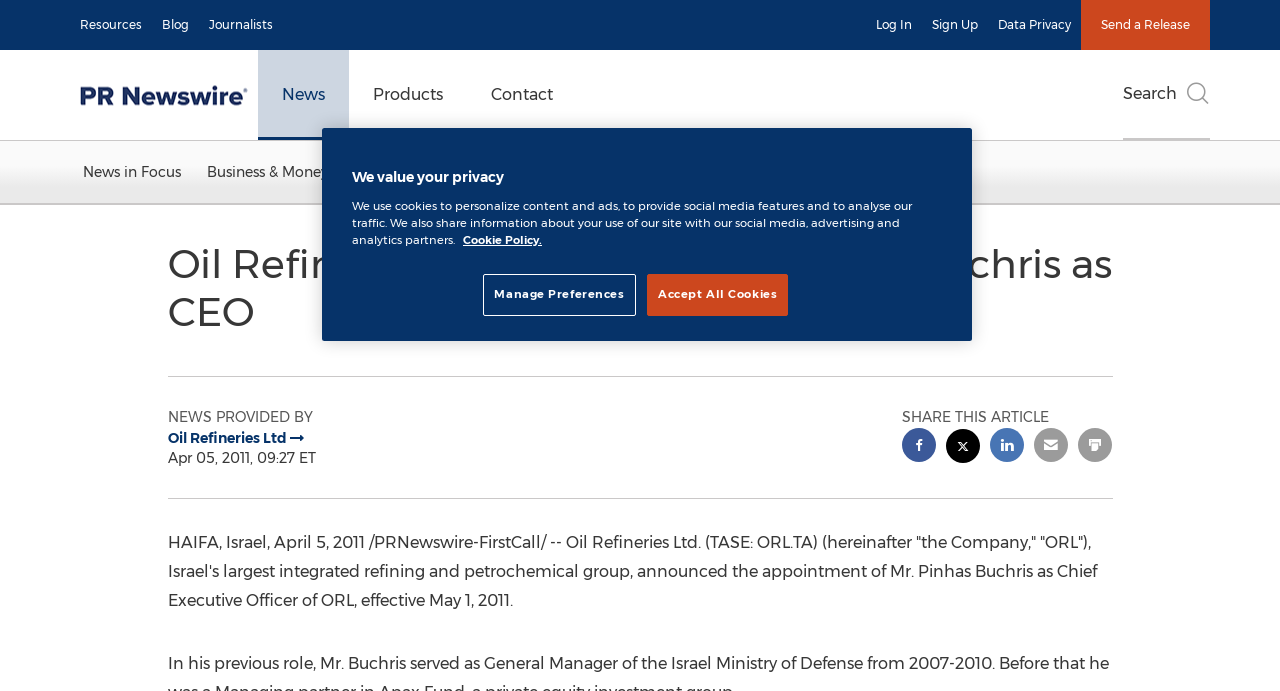Find the bounding box coordinates of the area to click in order to follow the instruction: "Click on Resources".

[0.055, 0.0, 0.119, 0.072]